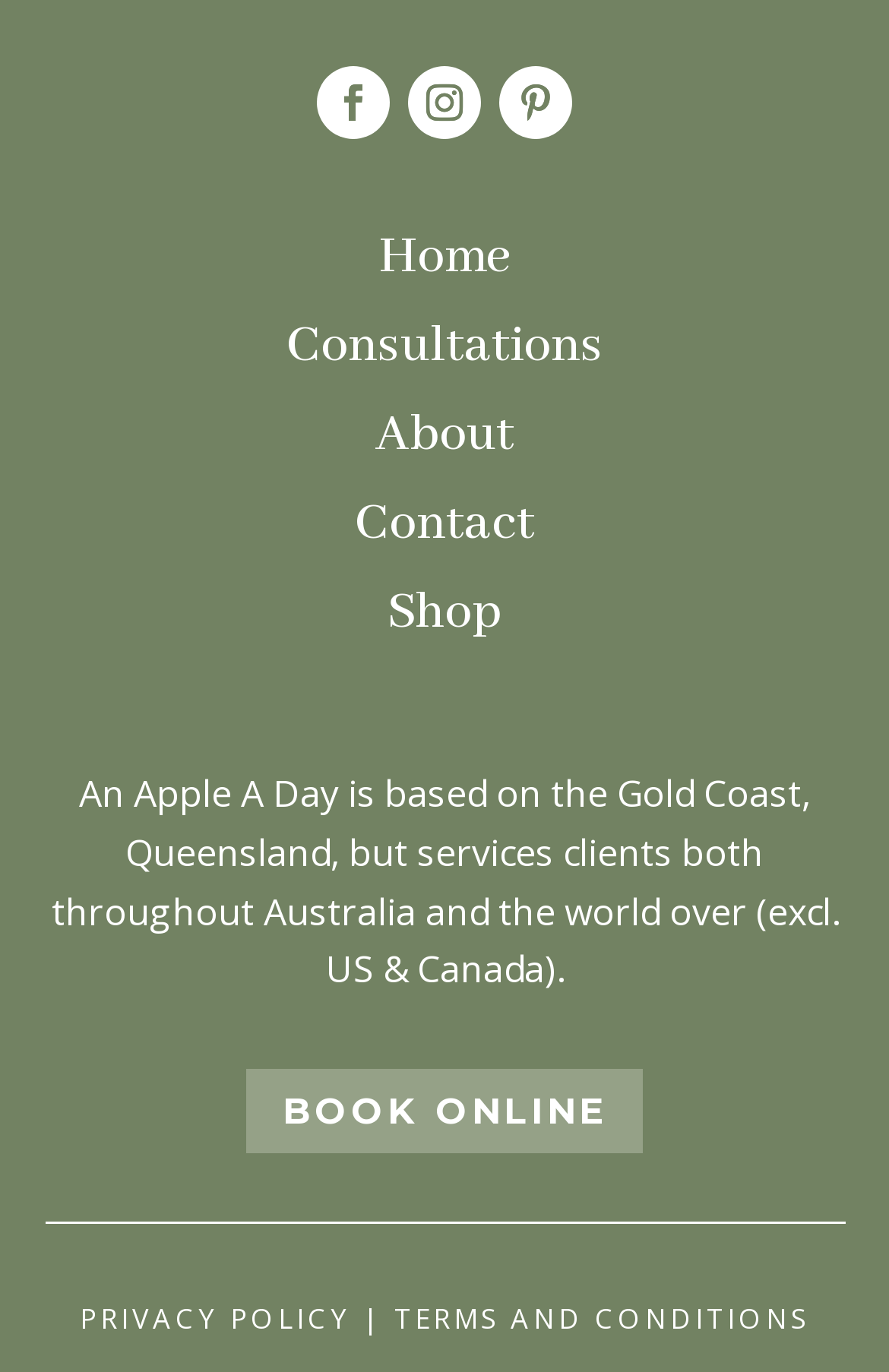Determine the bounding box coordinates of the area to click in order to meet this instruction: "Click the Home link".

[0.426, 0.165, 0.574, 0.212]